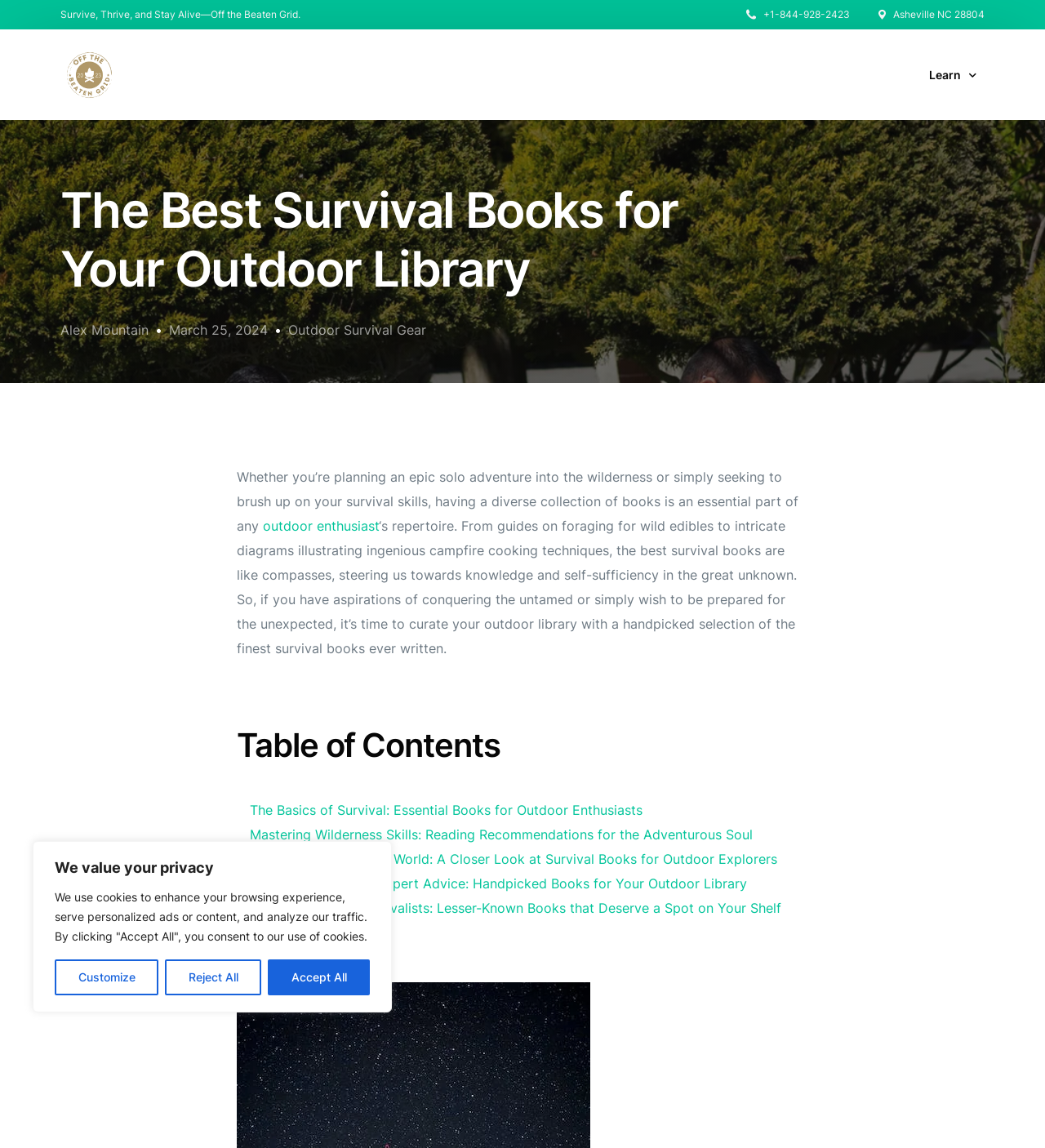What is the topic of the article?
Using the information from the image, answer the question thoroughly.

I determined the topic of the article by reading the heading 'The Best Survival Books for Your Outdoor Library' and the subsequent text, which discusses the importance of having a diverse collection of survival books for outdoor enthusiasts.